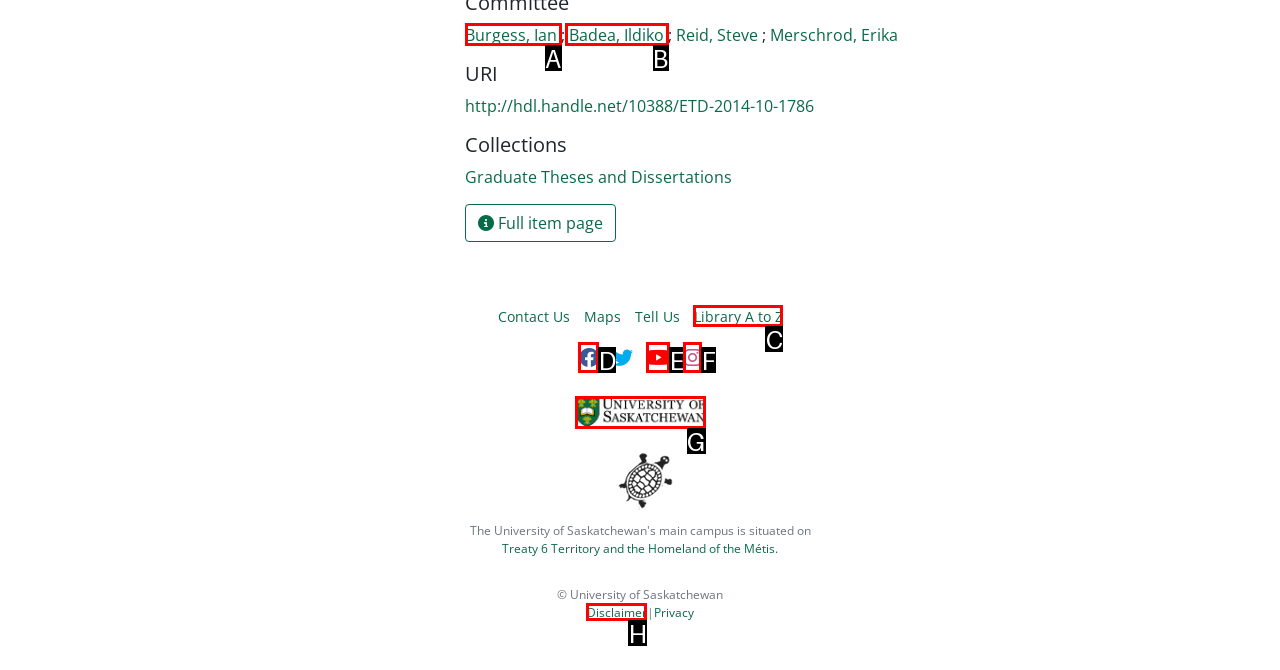Tell me the letter of the HTML element that best matches the description: Follow on Facebook from the provided options.

D